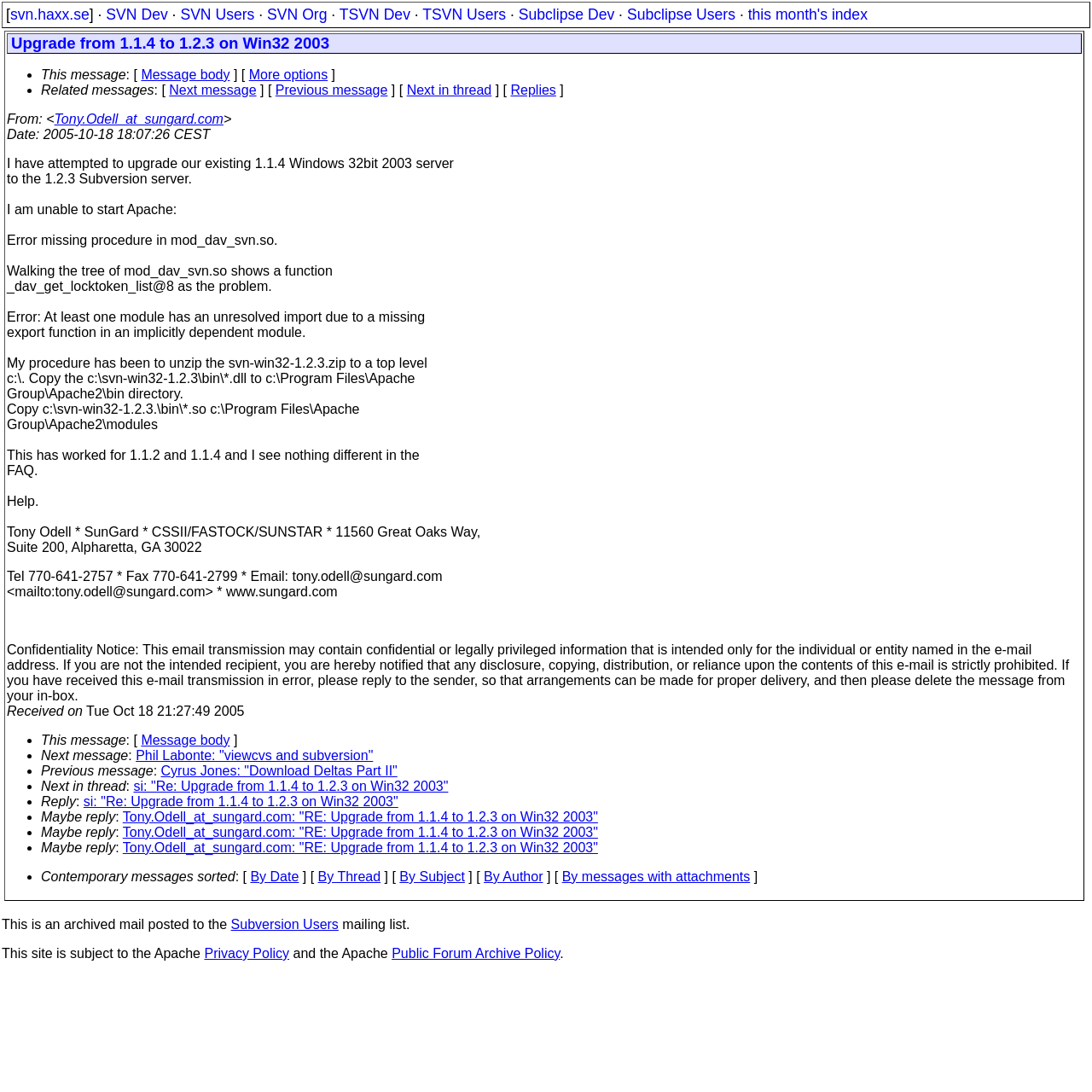Identify the bounding box coordinates of the region I need to click to complete this instruction: "View the 'Subversion Users' mailing list".

[0.211, 0.84, 0.31, 0.853]